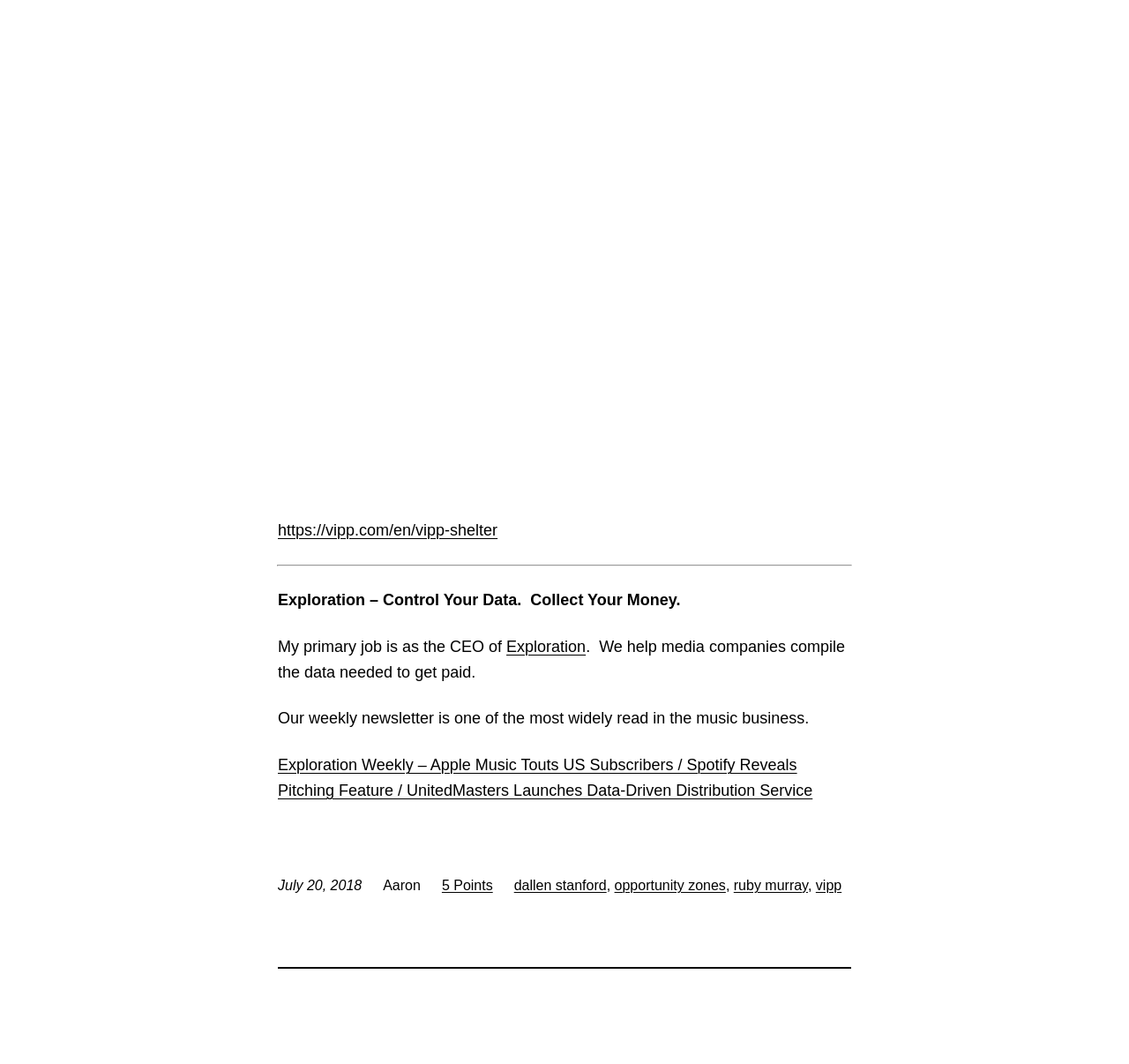Provide a one-word or one-phrase answer to the question:
What is the date mentioned in the webpage?

July 20, 2018